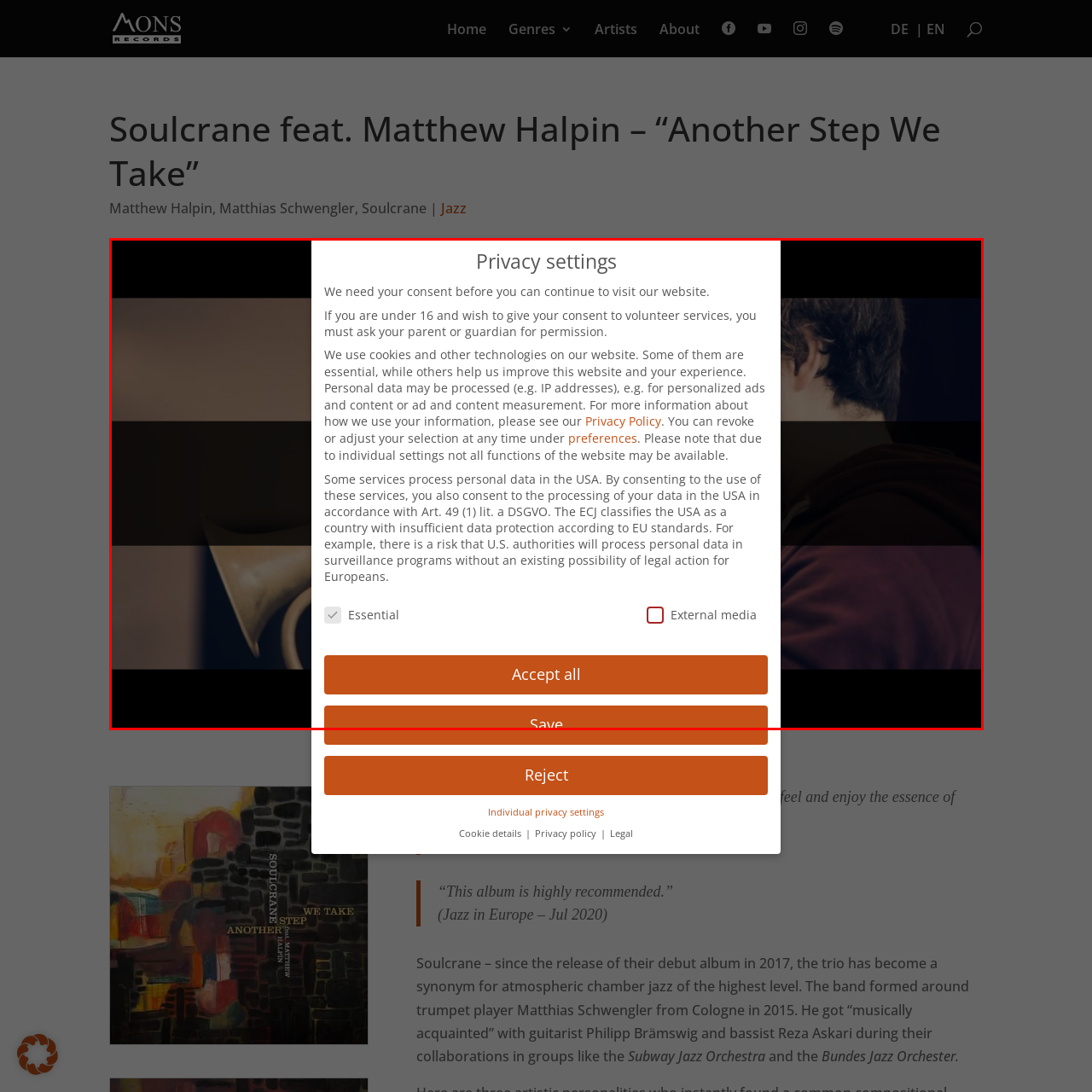Generate a comprehensive caption for the image that is marked by the red border.

The image presents a privacy settings overlay that appears when visiting a website, emphasizing the need for user consent to proceed. The window contains key information regarding data privacy, highlighting essential and external media categories. Users are informed about the use of cookies, data processing, and the implications of residing in a region with less stringent data protection laws, specifically pointing out the risks related to U.S. regulations. The layout includes checkboxes for users to confirm essential cookies, as well as buttons to accept all settings or save preferences. The backdrop of the image partially reveals a person with brown hair, enhancing the context of user interaction on a digital platform.